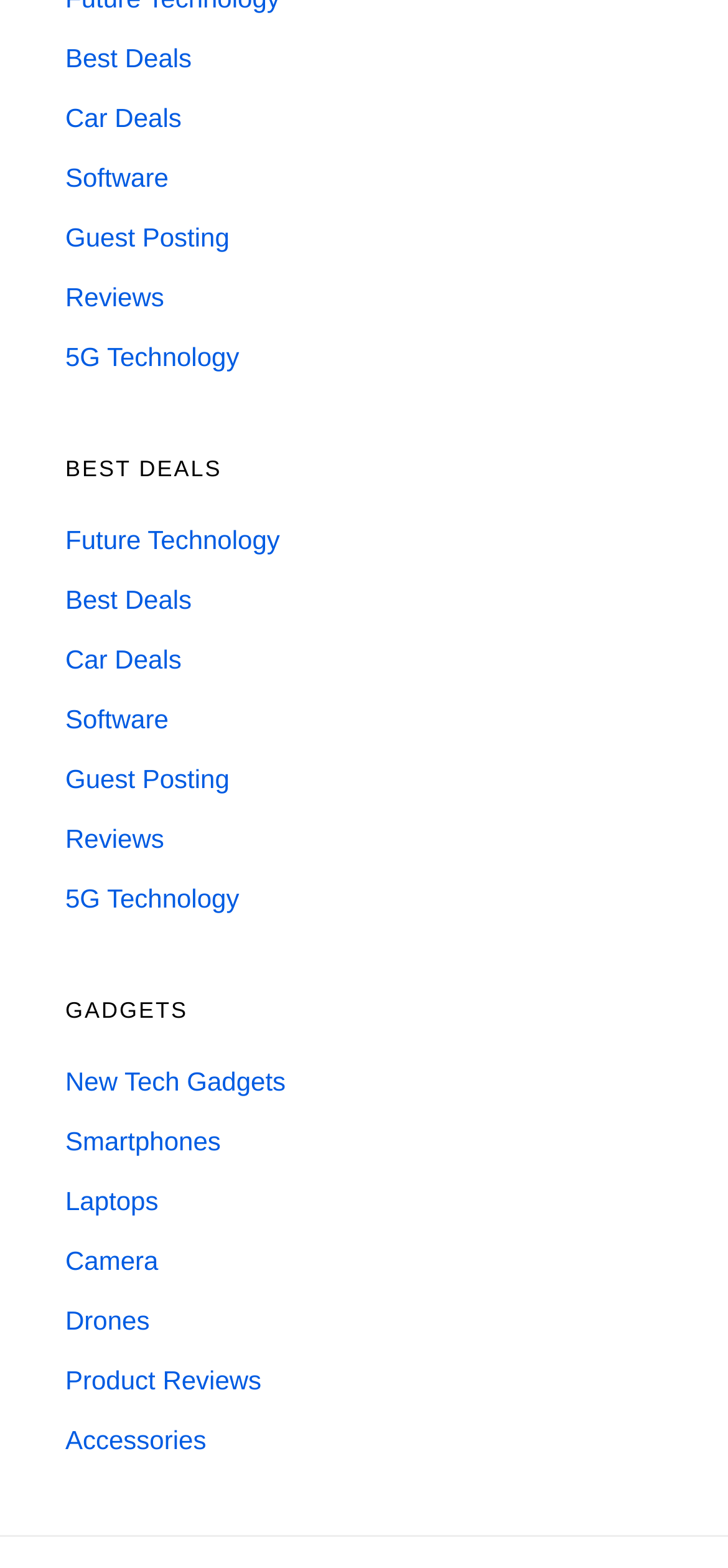Calculate the bounding box coordinates of the UI element given the description: "parent_node: Comment name="comment" placeholder="Comment..."".

None